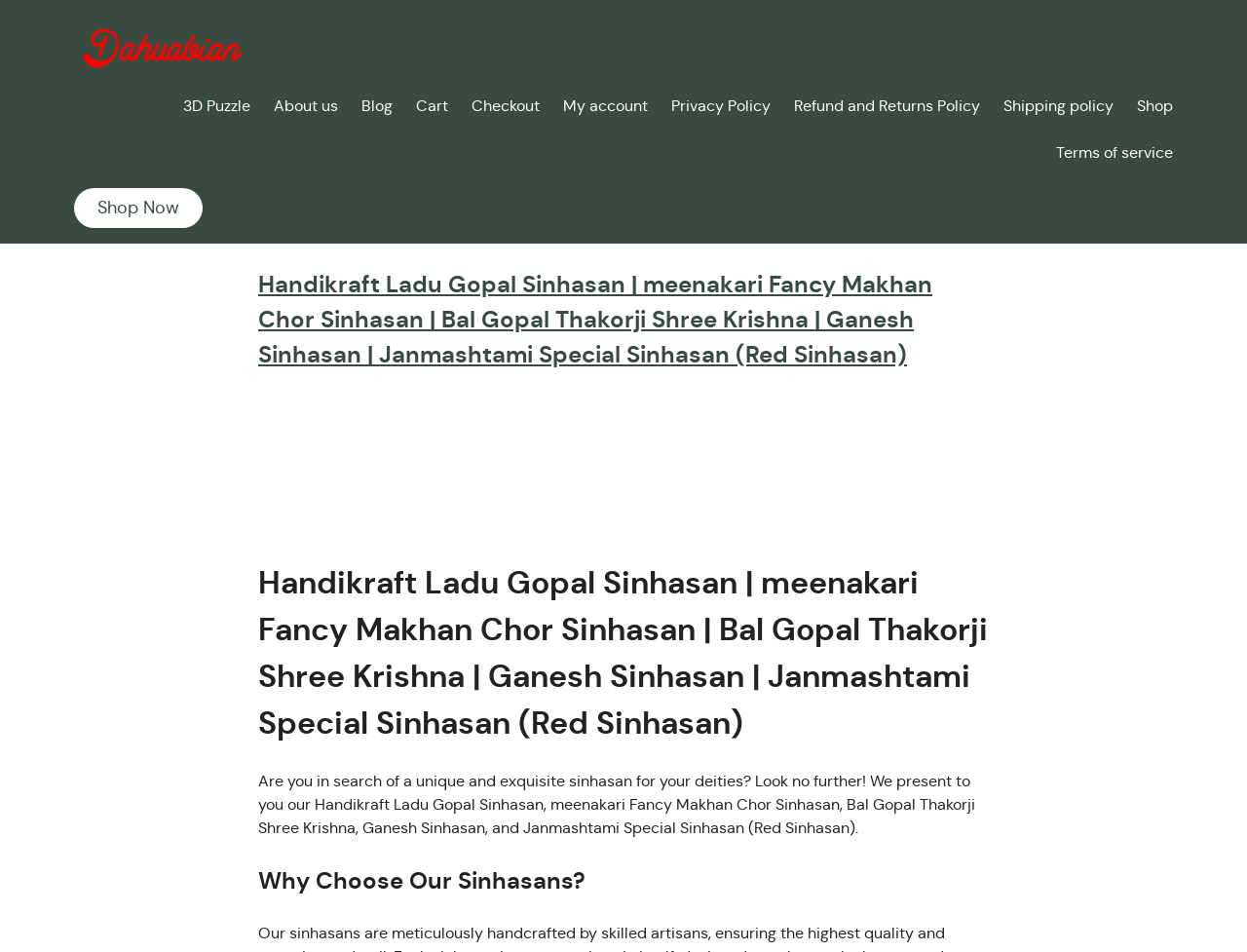Find the bounding box coordinates of the clickable element required to execute the following instruction: "Click on the 'Dahuabian' link". Provide the coordinates as four float numbers between 0 and 1, i.e., [left, top, right, bottom].

[0.059, 0.016, 0.347, 0.075]